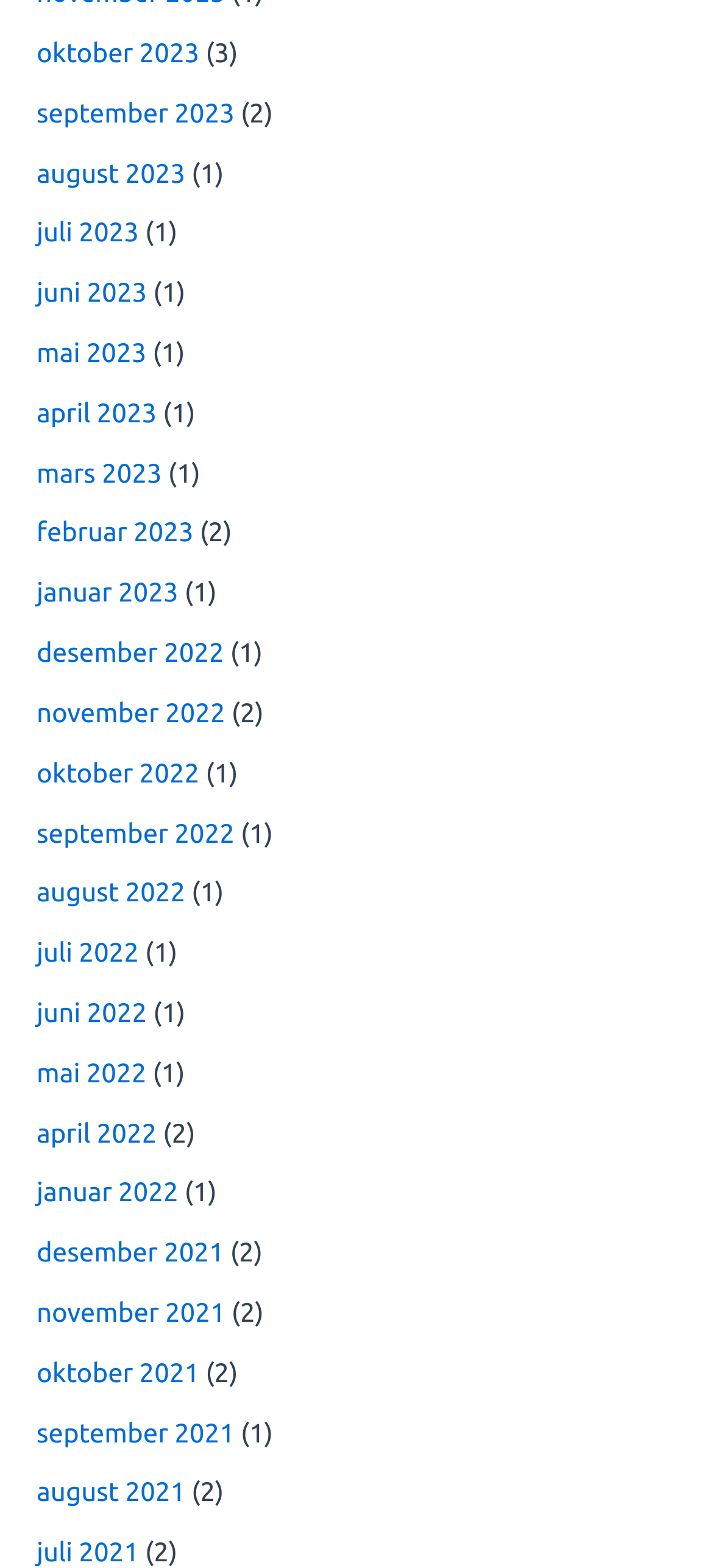Determine the bounding box coordinates of the clickable element to complete this instruction: "go to august 2023". Provide the coordinates in the format of four float numbers between 0 and 1, [left, top, right, bottom].

[0.051, 0.1, 0.26, 0.12]